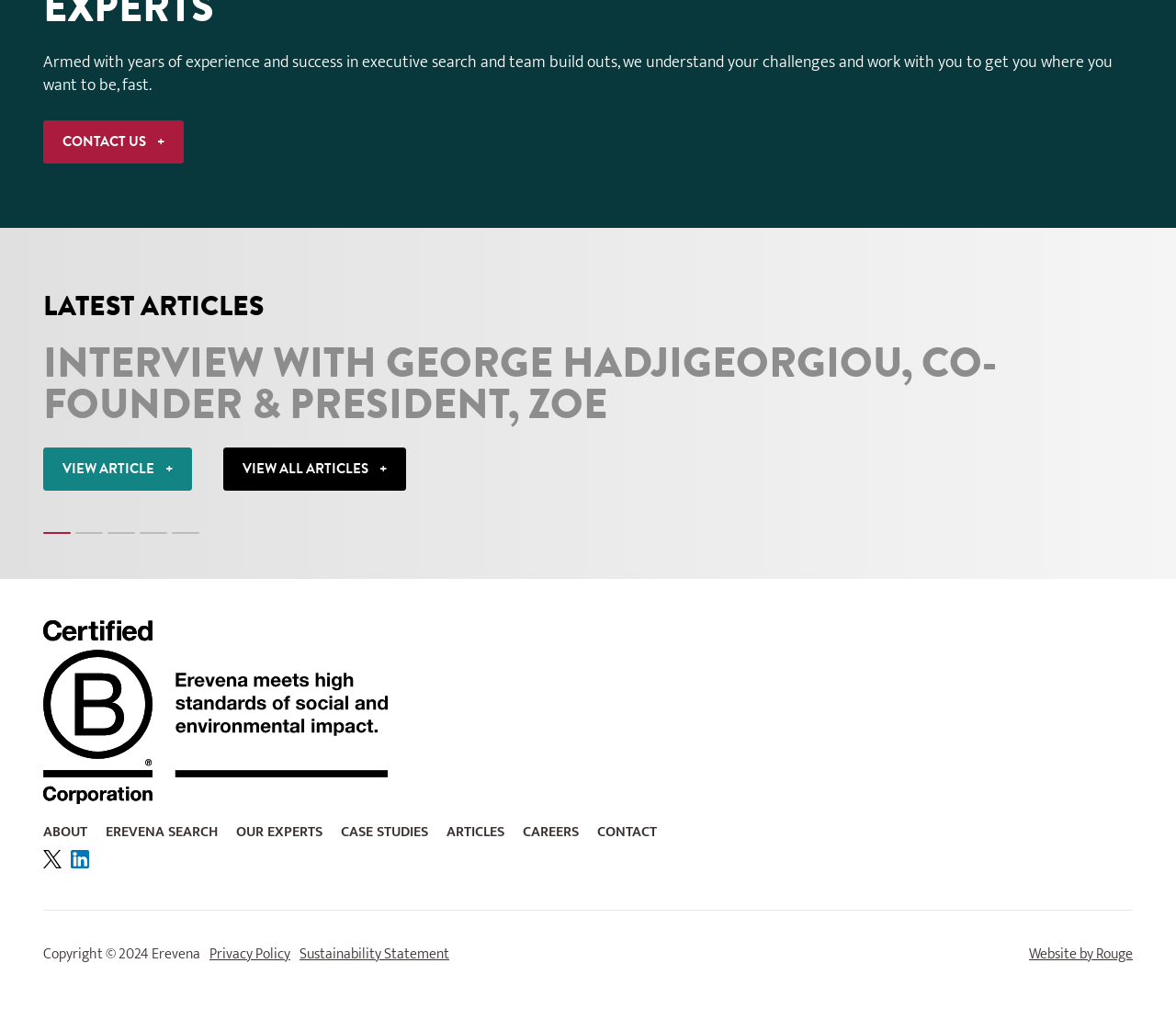Locate the bounding box coordinates of the clickable region necessary to complete the following instruction: "View all articles". Provide the coordinates in the format of four float numbers between 0 and 1, i.e., [left, top, right, bottom].

[0.19, 0.434, 0.345, 0.476]